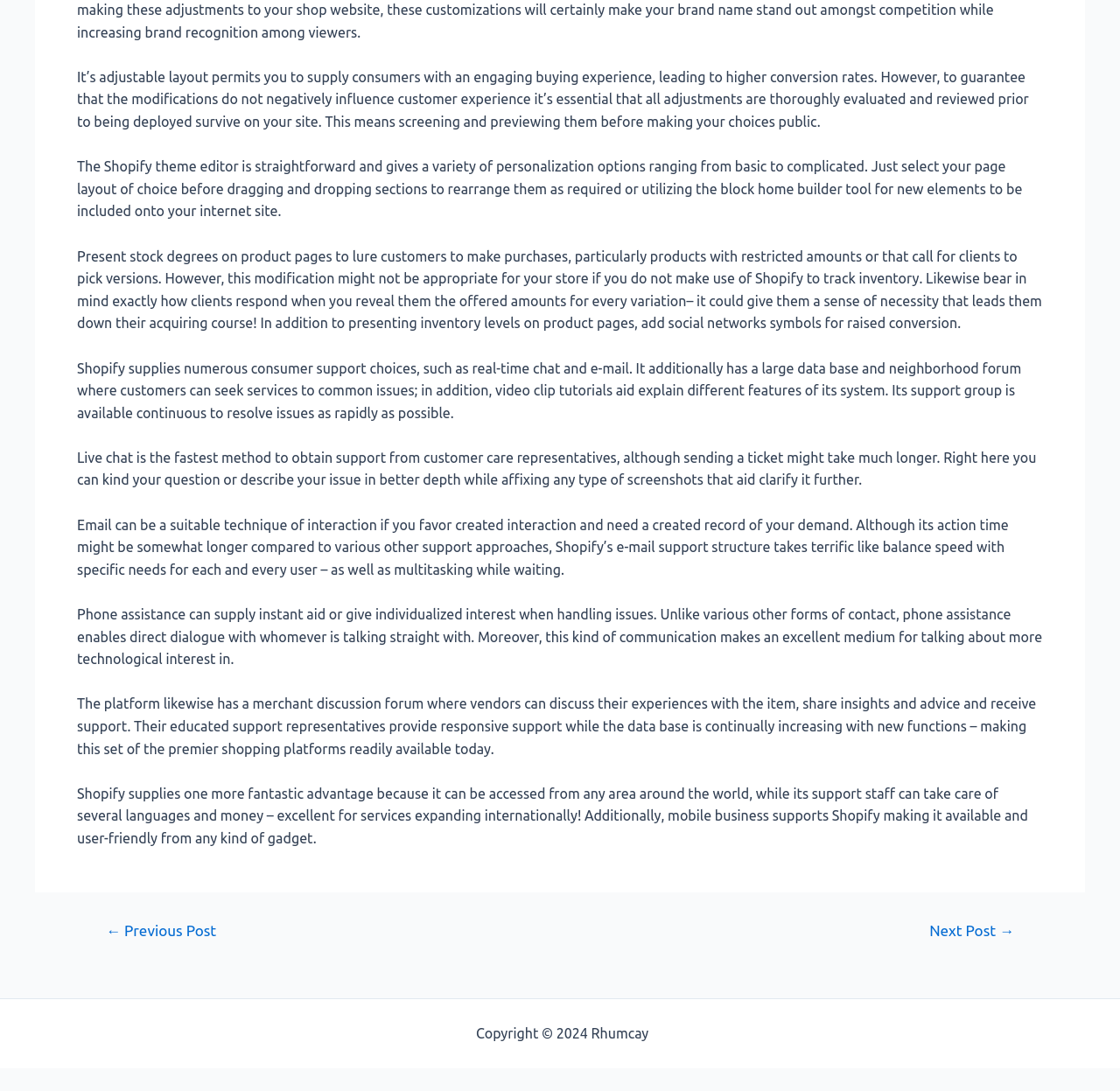Identify the bounding box of the UI component described as: "Sitemap".

[0.582, 0.94, 0.628, 0.954]